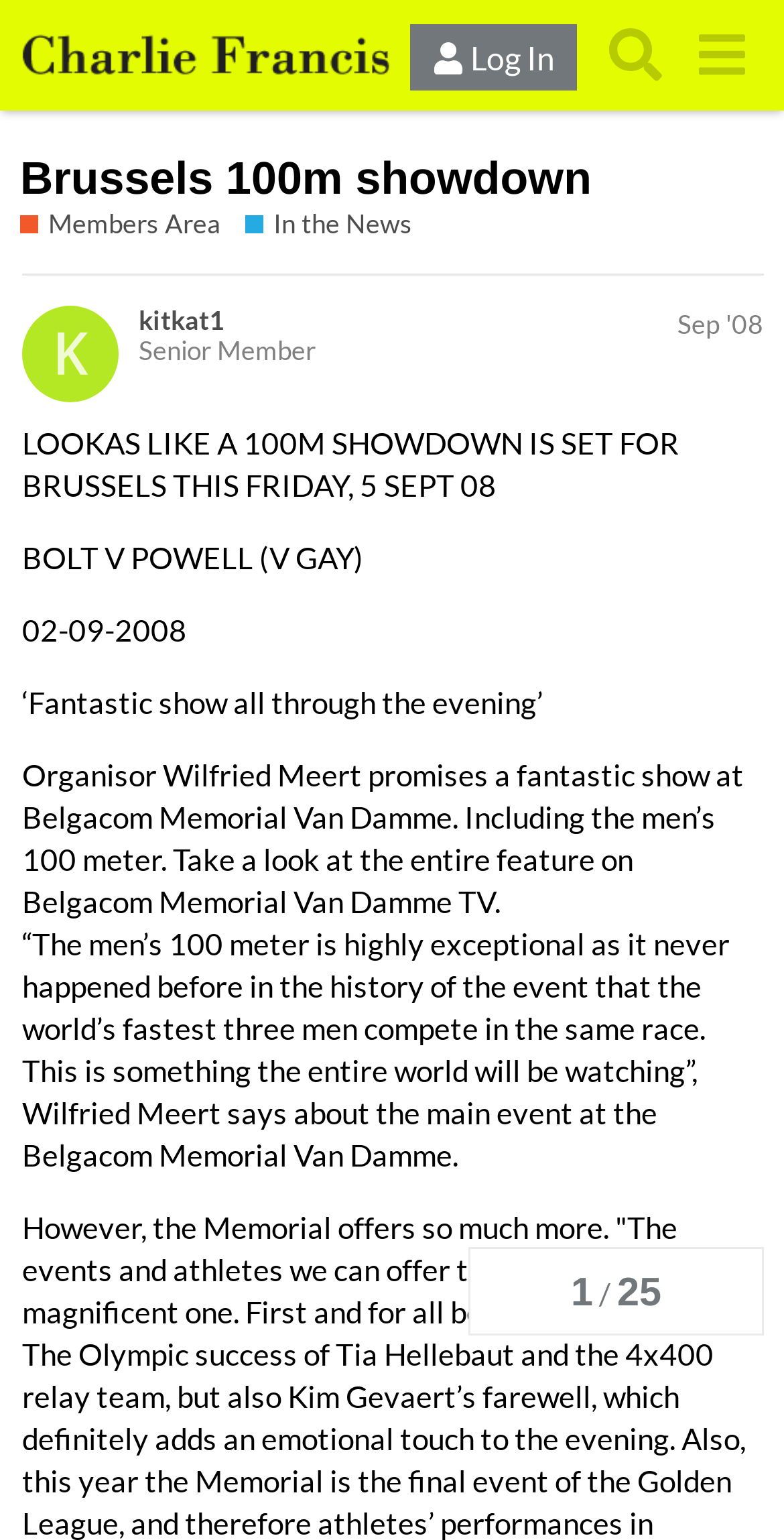Please provide the bounding box coordinates for the element that needs to be clicked to perform the instruction: "Visit Facebook page". The coordinates must consist of four float numbers between 0 and 1, formatted as [left, top, right, bottom].

None